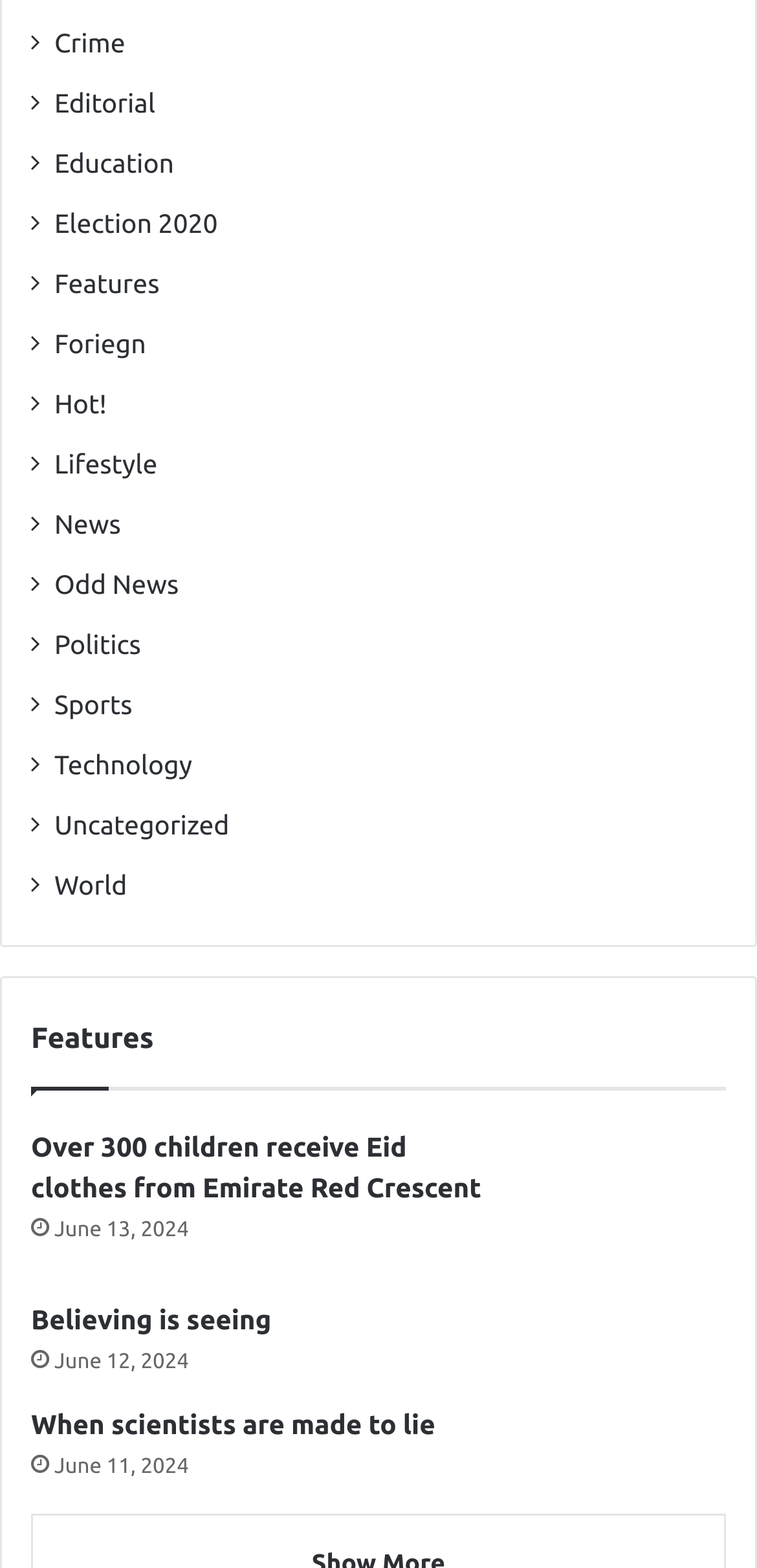Using the provided element description "Election 2020", determine the bounding box coordinates of the UI element.

[0.072, 0.13, 0.288, 0.156]